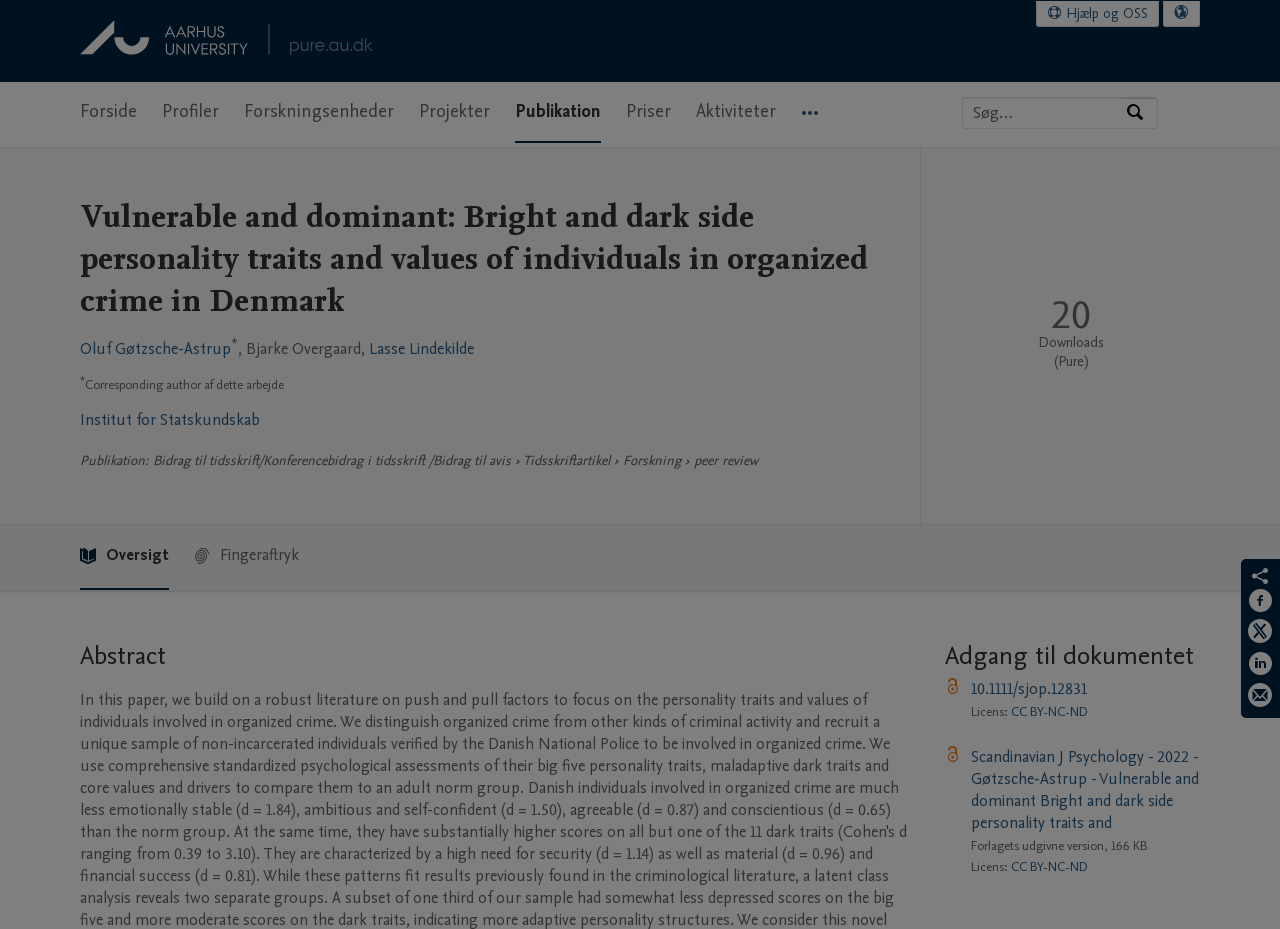Please identify the bounding box coordinates of the region to click in order to complete the given instruction: "Share on Facebook". The coordinates should be four float numbers between 0 and 1, i.e., [left, top, right, bottom].

[0.975, 0.633, 0.995, 0.666]